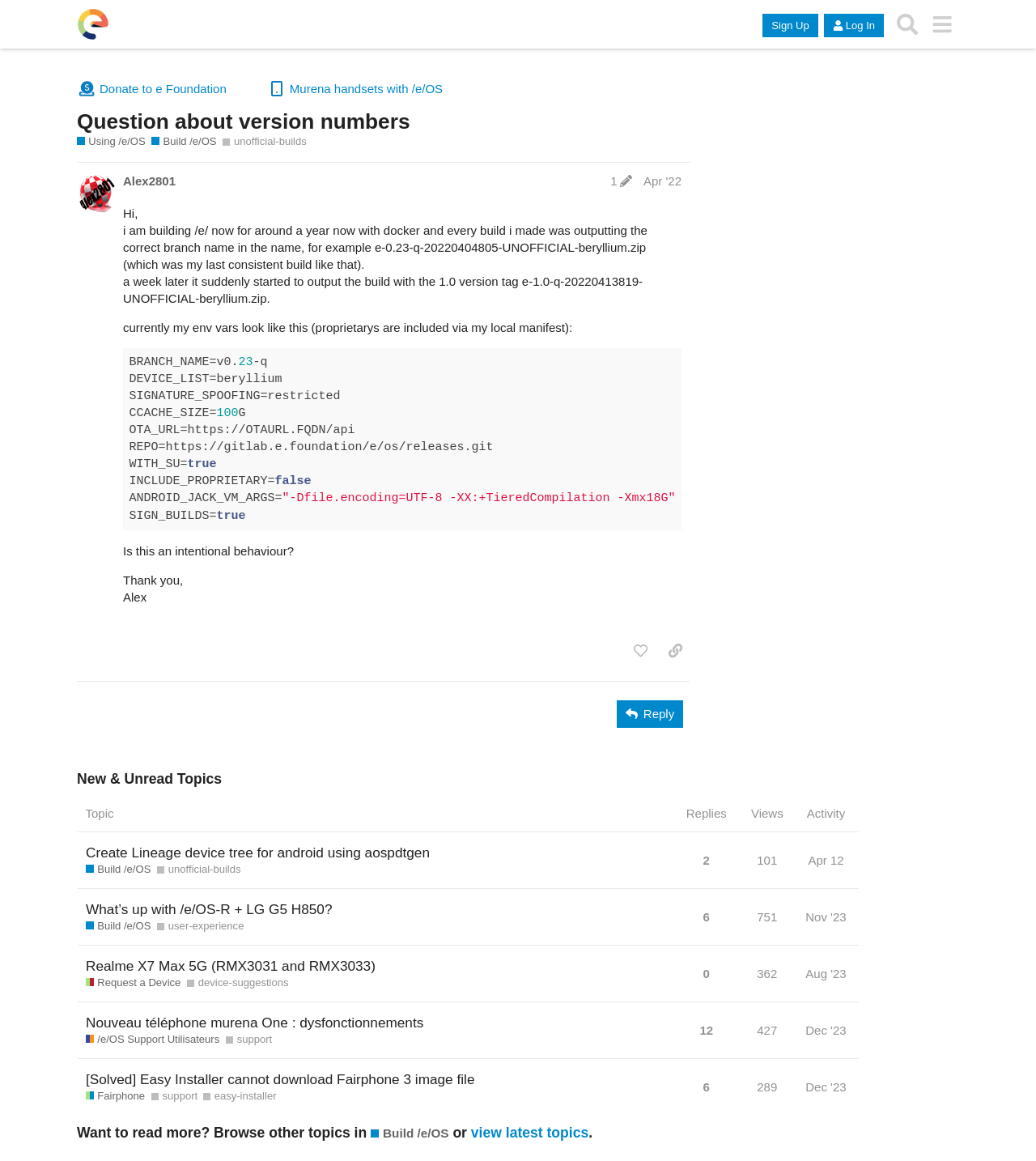What is the topic of the first post?
Give a detailed and exhaustive answer to the question.

The topic of the first post can be found by looking at the heading of the first post, which says 'Question about version numbers'. This heading is located below the main navigation menu and above the post content.